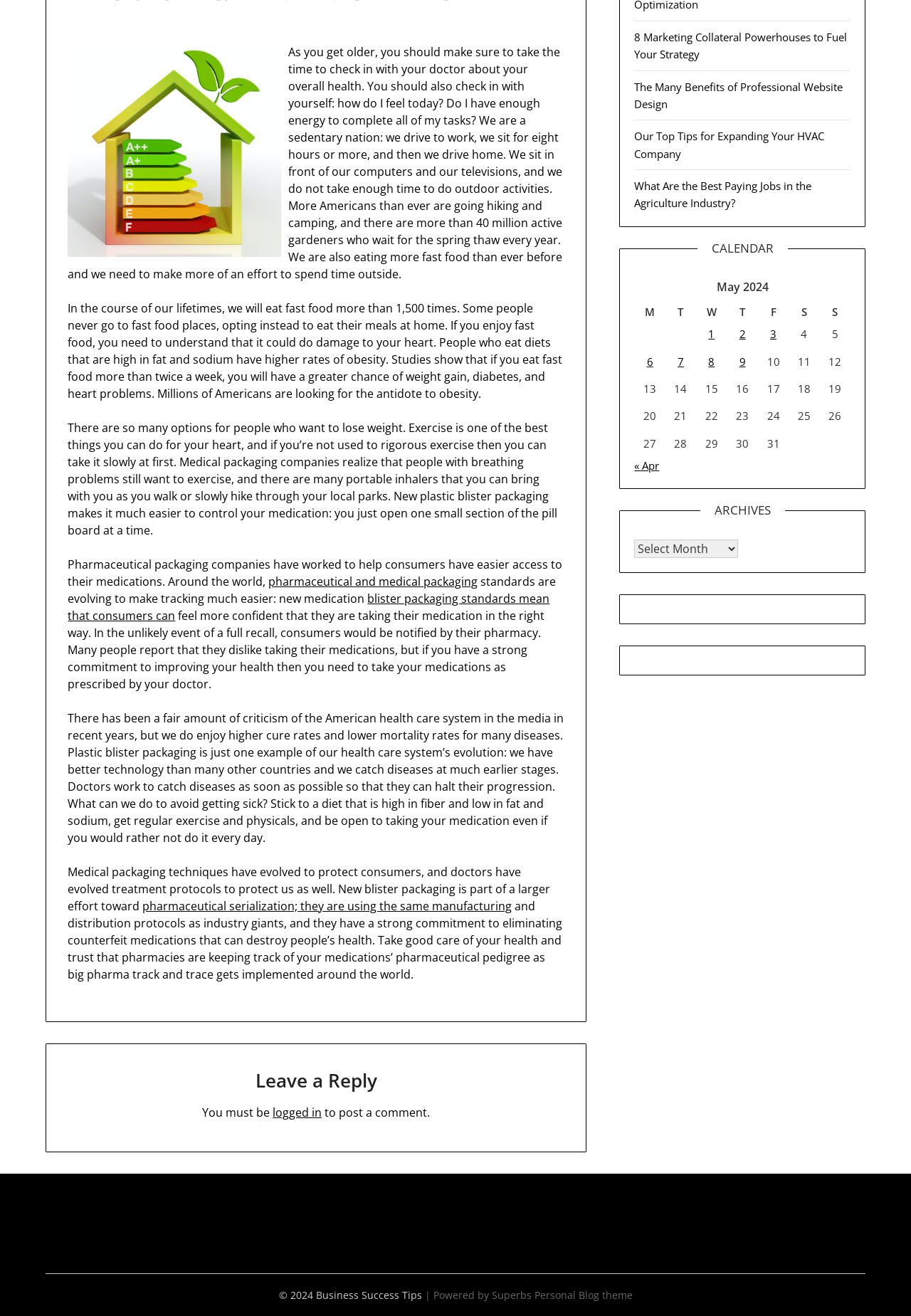Locate the bounding box of the UI element based on this description: "Vision Zero". Provide four float numbers between 0 and 1 as [left, top, right, bottom].

None